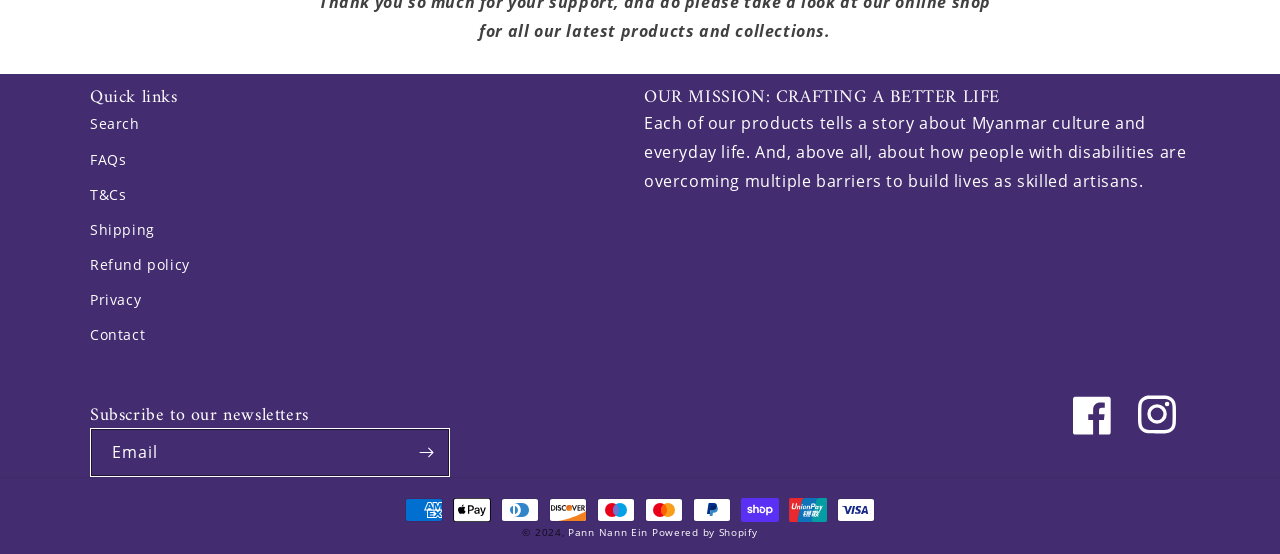Please determine the bounding box coordinates of the area that needs to be clicked to complete this task: 'Click the 'Get Quick Legal Advice' button'. The coordinates must be four float numbers between 0 and 1, formatted as [left, top, right, bottom].

None